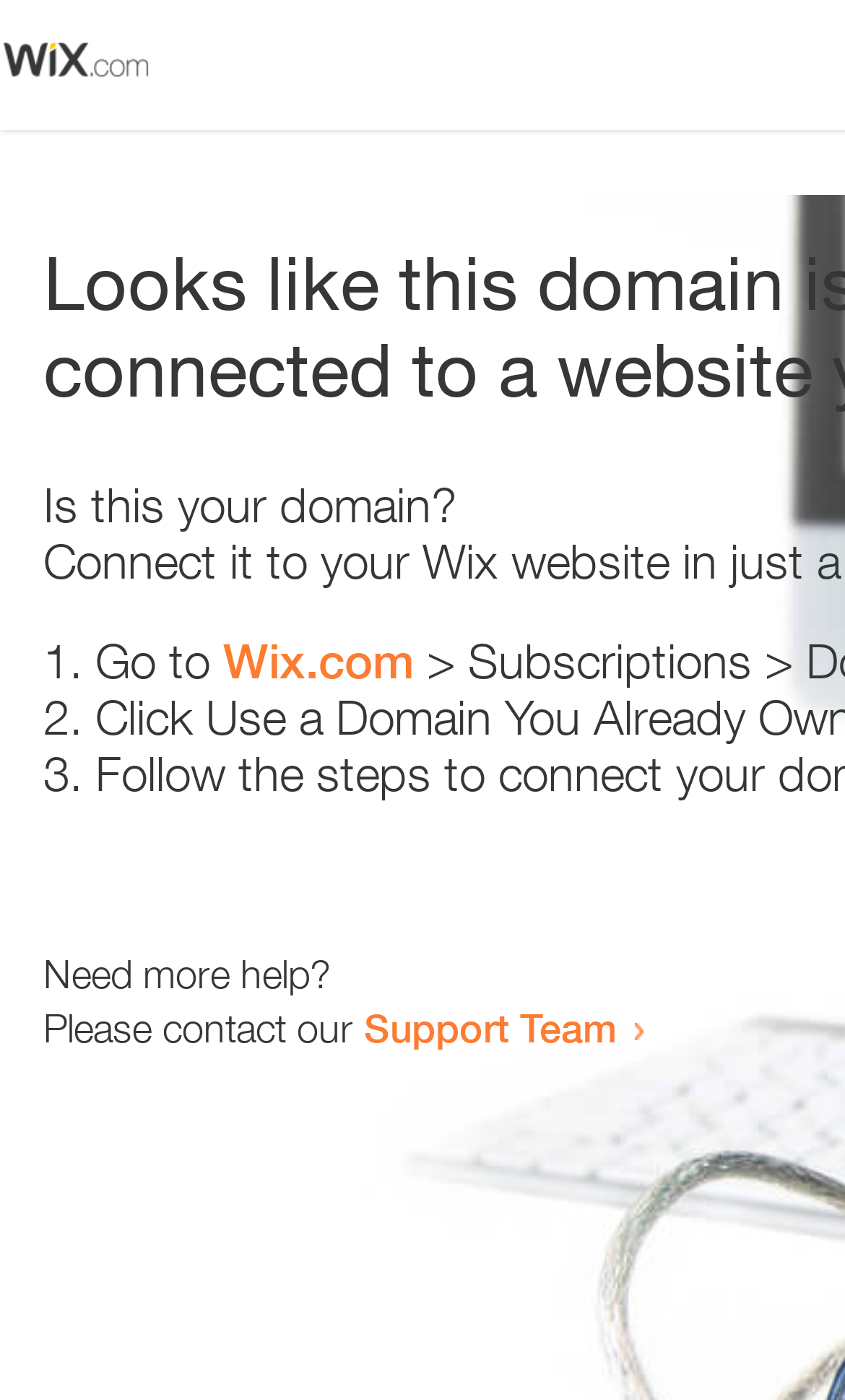Detail the features and information presented on the webpage.

The webpage appears to be an error page, with a small image at the top left corner. Below the image, there is a question "Is this your domain?" in a prominent position. 

To the right of the question, there is a numbered list with three items. The first item starts with "1." and suggests going to "Wix.com". The second item starts with "2." and the third item starts with "3.", but their contents are not specified. 

Further down the page, there is a message "Need more help?" followed by a sentence "Please contact our Support Team" with a link to the Support Team.